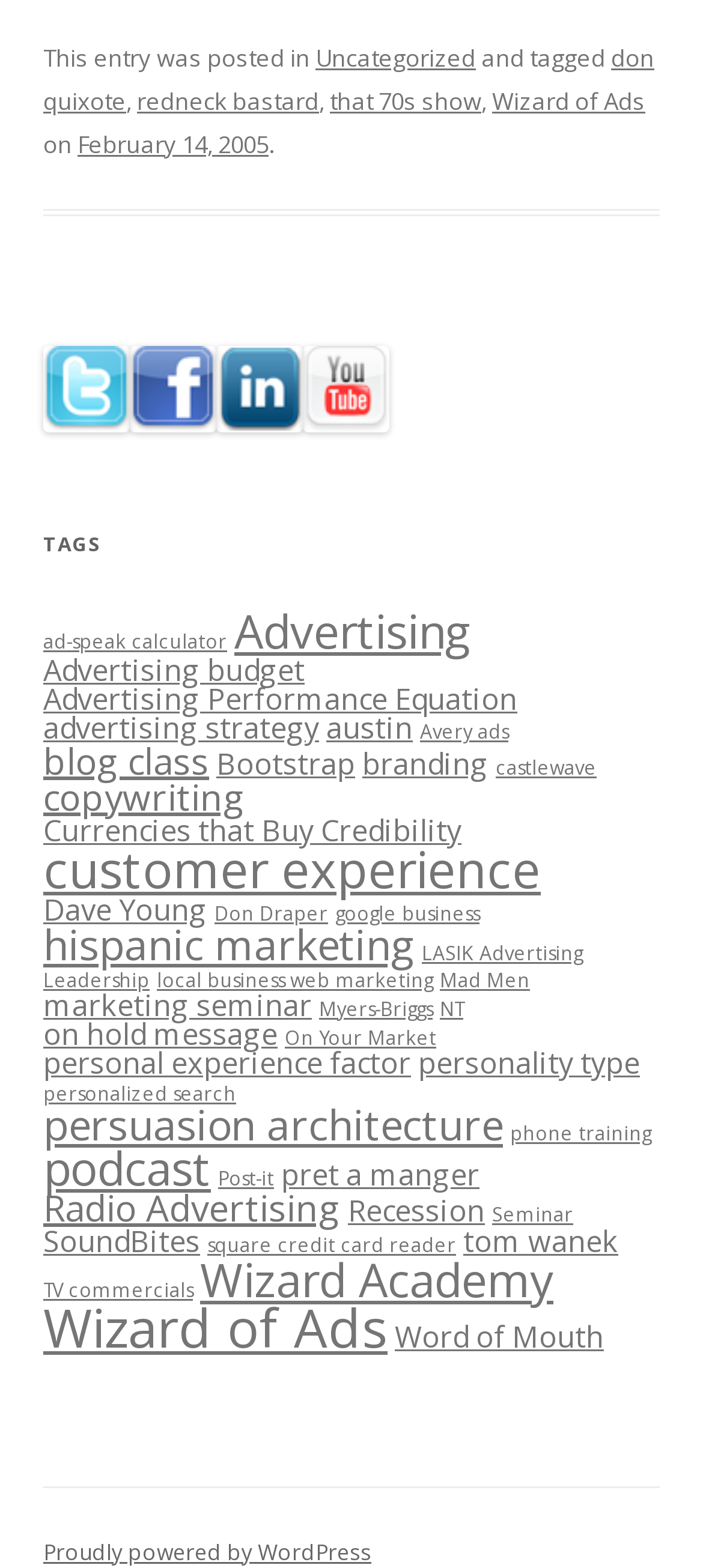Please identify the bounding box coordinates of the element's region that should be clicked to execute the following instruction: "Click on the Twitter link". The bounding box coordinates must be four float numbers between 0 and 1, i.e., [left, top, right, bottom].

[0.062, 0.259, 0.185, 0.28]